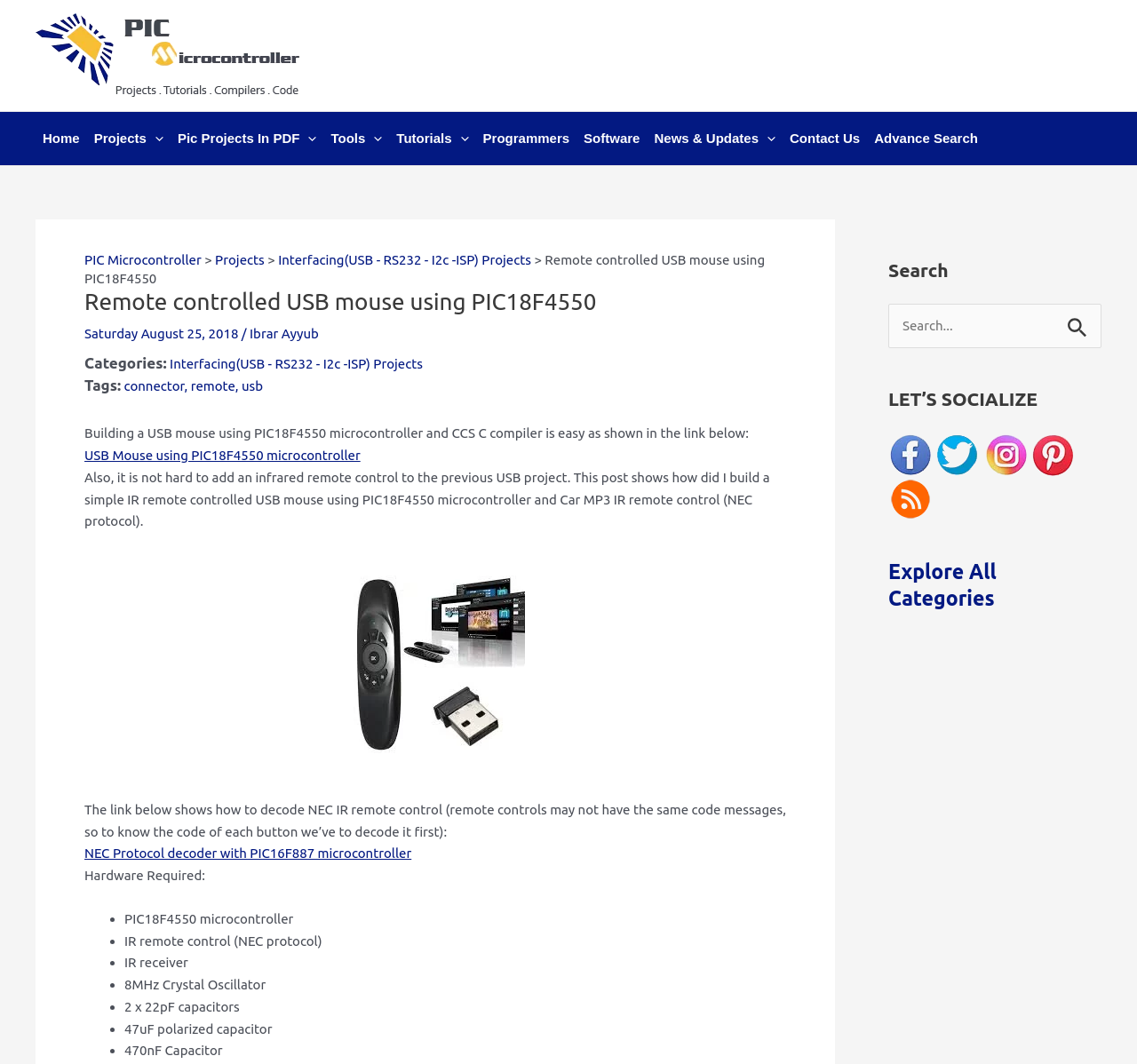What is the frequency of the crystal oscillator required for the project?
Refer to the screenshot and deliver a thorough answer to the question presented.

The answer can be found in the list of hardware required for the project, which includes '8MHz Crystal Oscillator'.